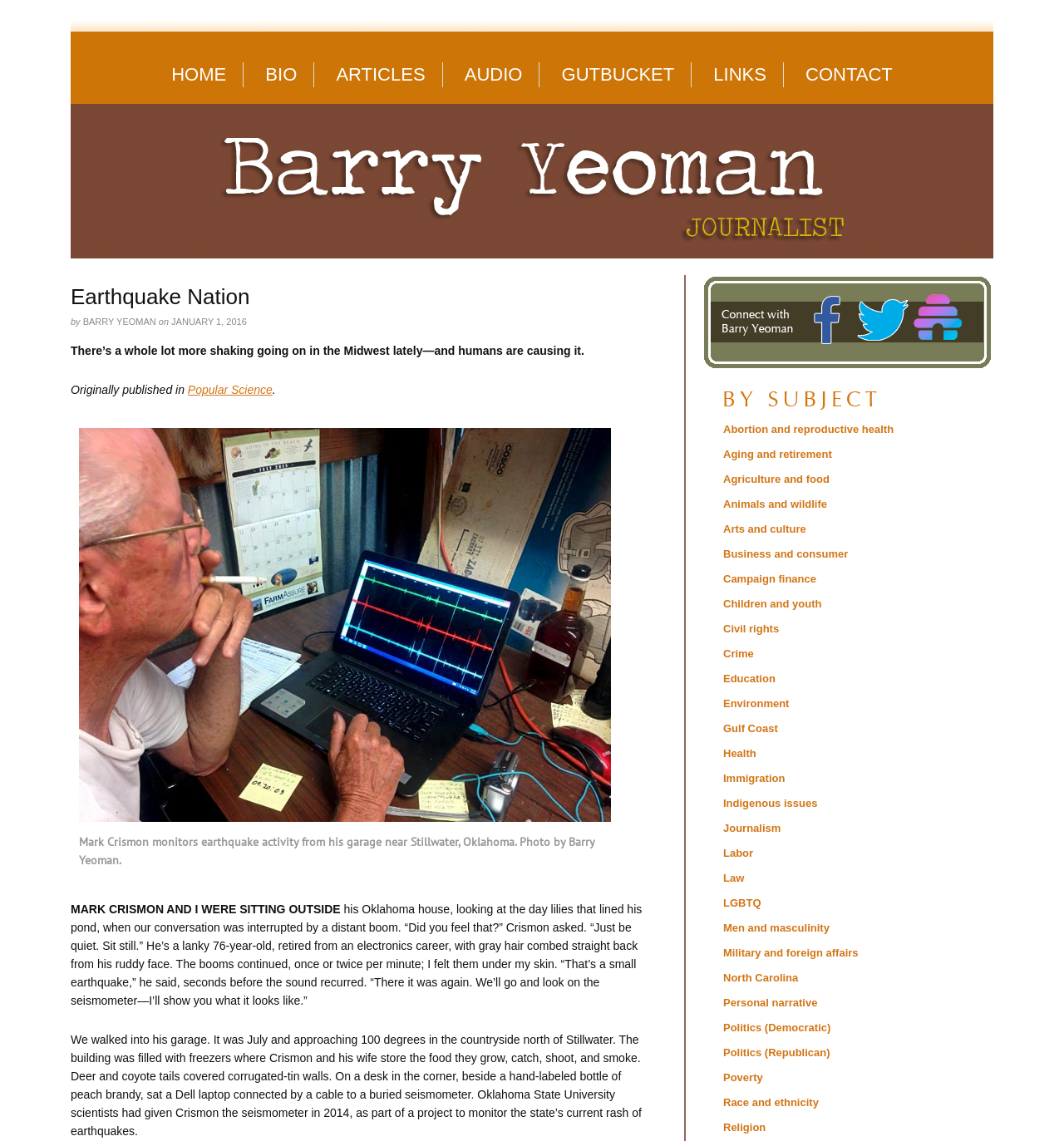Please identify the bounding box coordinates of the area that needs to be clicked to fulfill the following instruction: "Explore articles about Environment."

[0.68, 0.611, 0.742, 0.622]